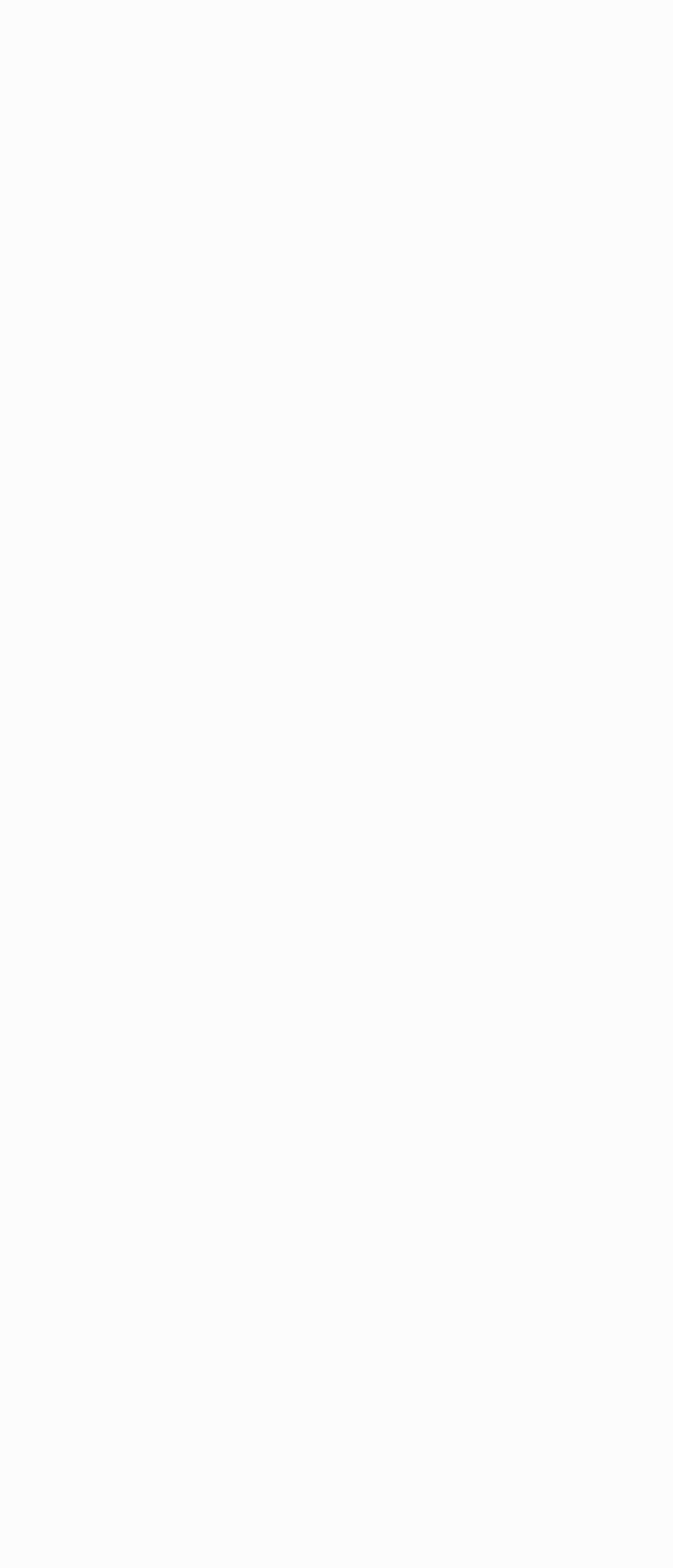What is the email address for supporter services?
Please provide a single word or phrase answer based on the image.

supporterservices@saracens.net